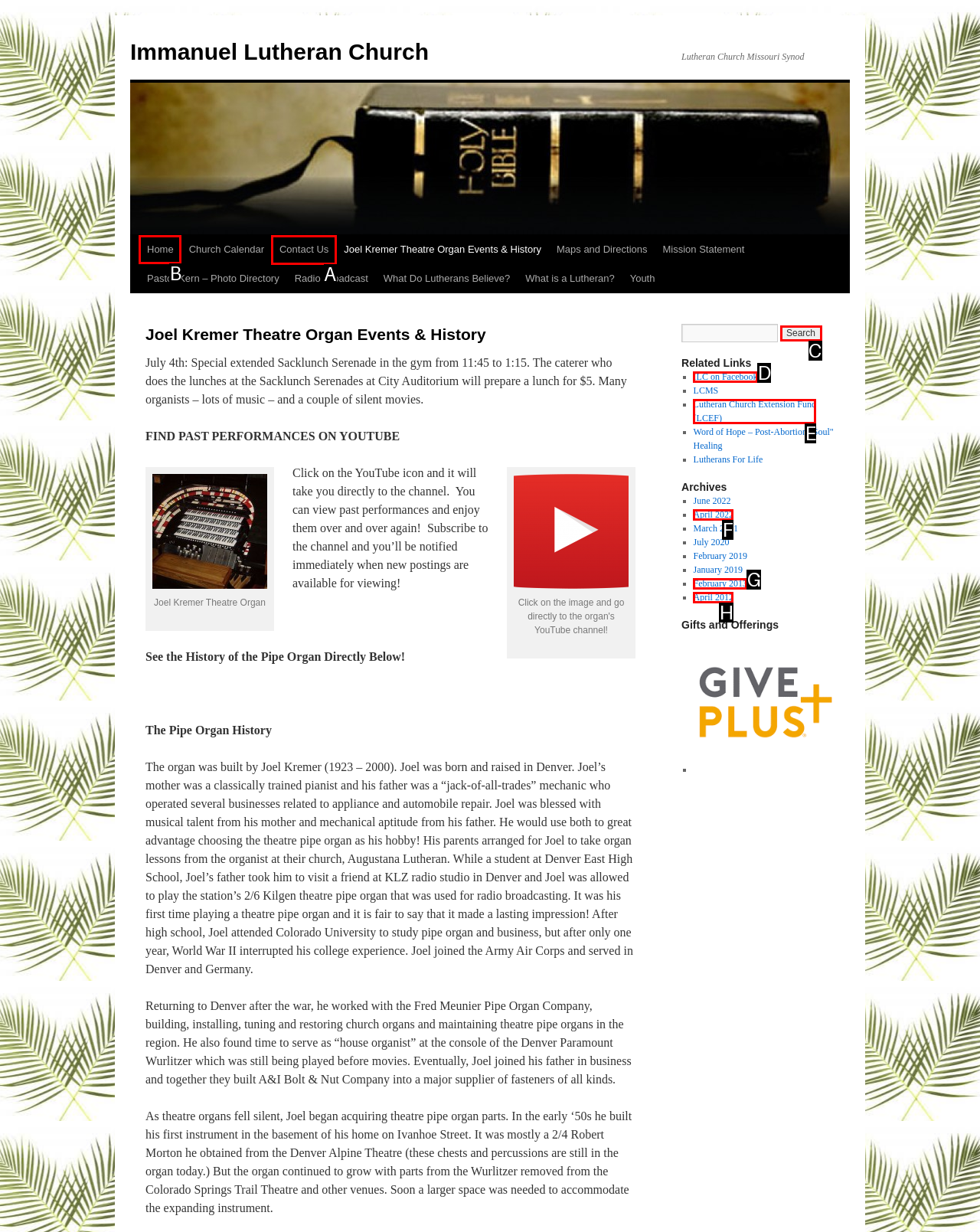From the available options, which lettered element should I click to complete this task: Click on the 'Singing Carrots Blog' link?

None